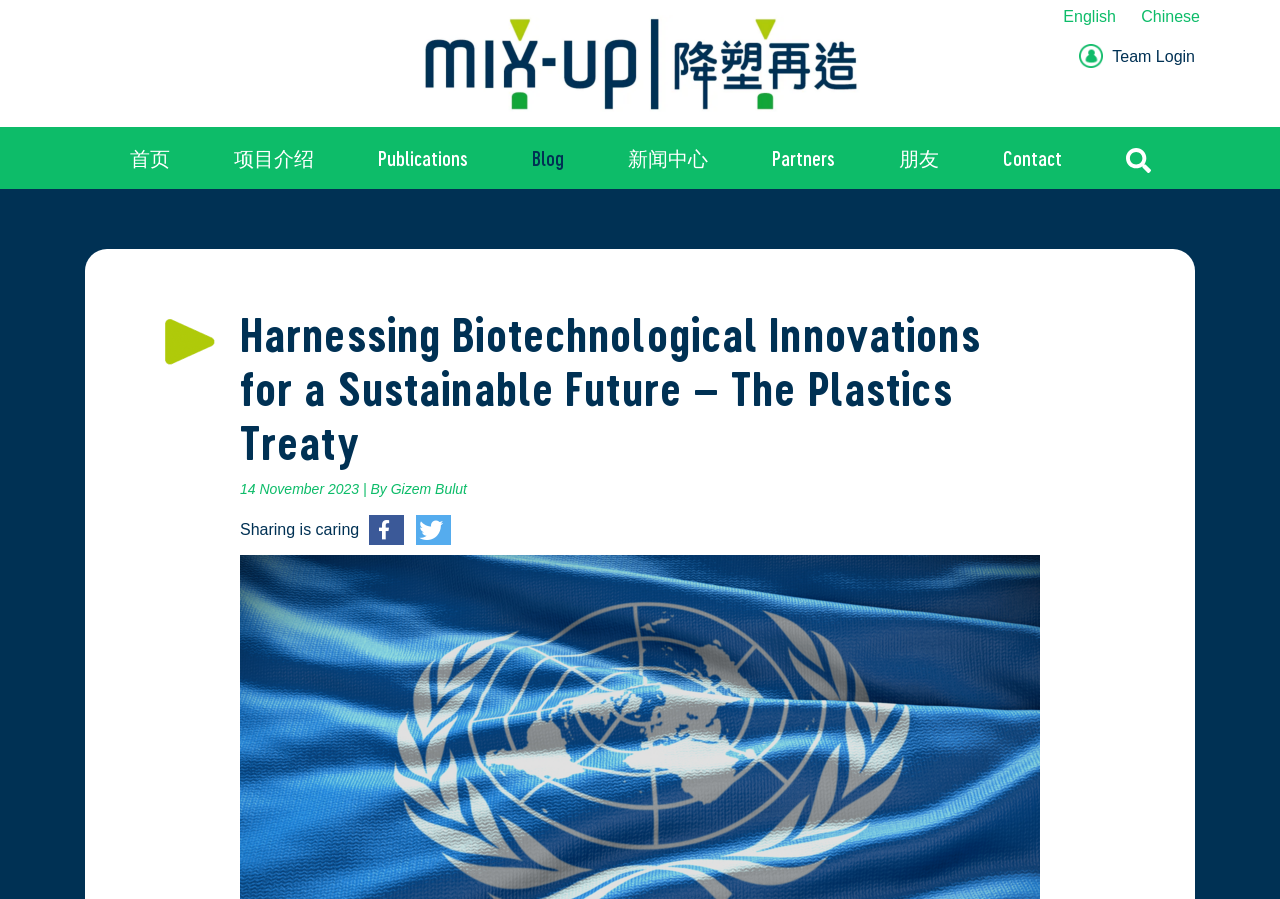What is the purpose of the buttons at the bottom?
Please provide a comprehensive answer based on the details in the screenshot.

The buttons at the bottom have labels '在Facebook上分享' and '在Twitter上分享', which suggest that they are meant for sharing the content on social media platforms Facebook and Twitter.